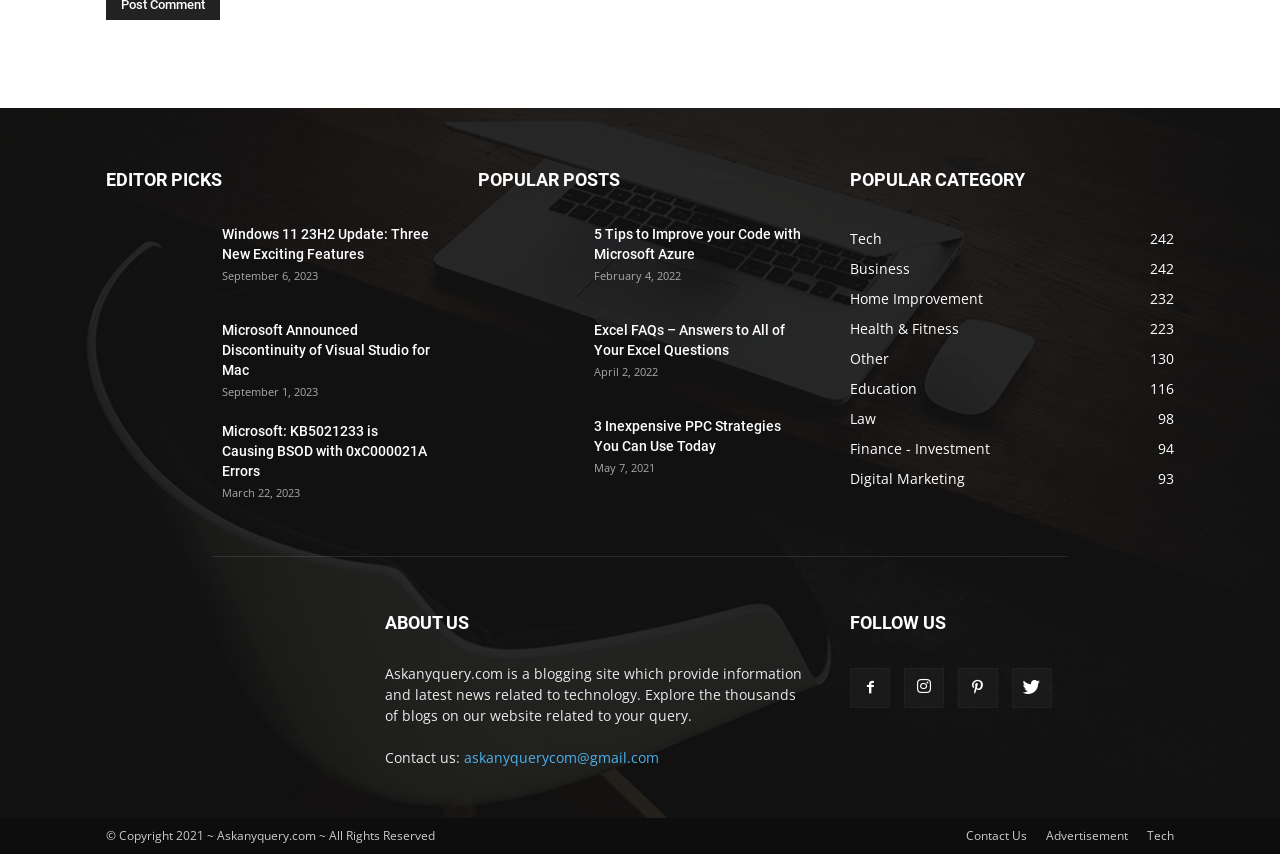Carefully examine the image and provide an in-depth answer to the question: What is the email address to contact the website?

The contact information is located at the bottom of the webpage in the about us section, and it provides an email address to contact the website, which is askanyquerycom@gmail.com.